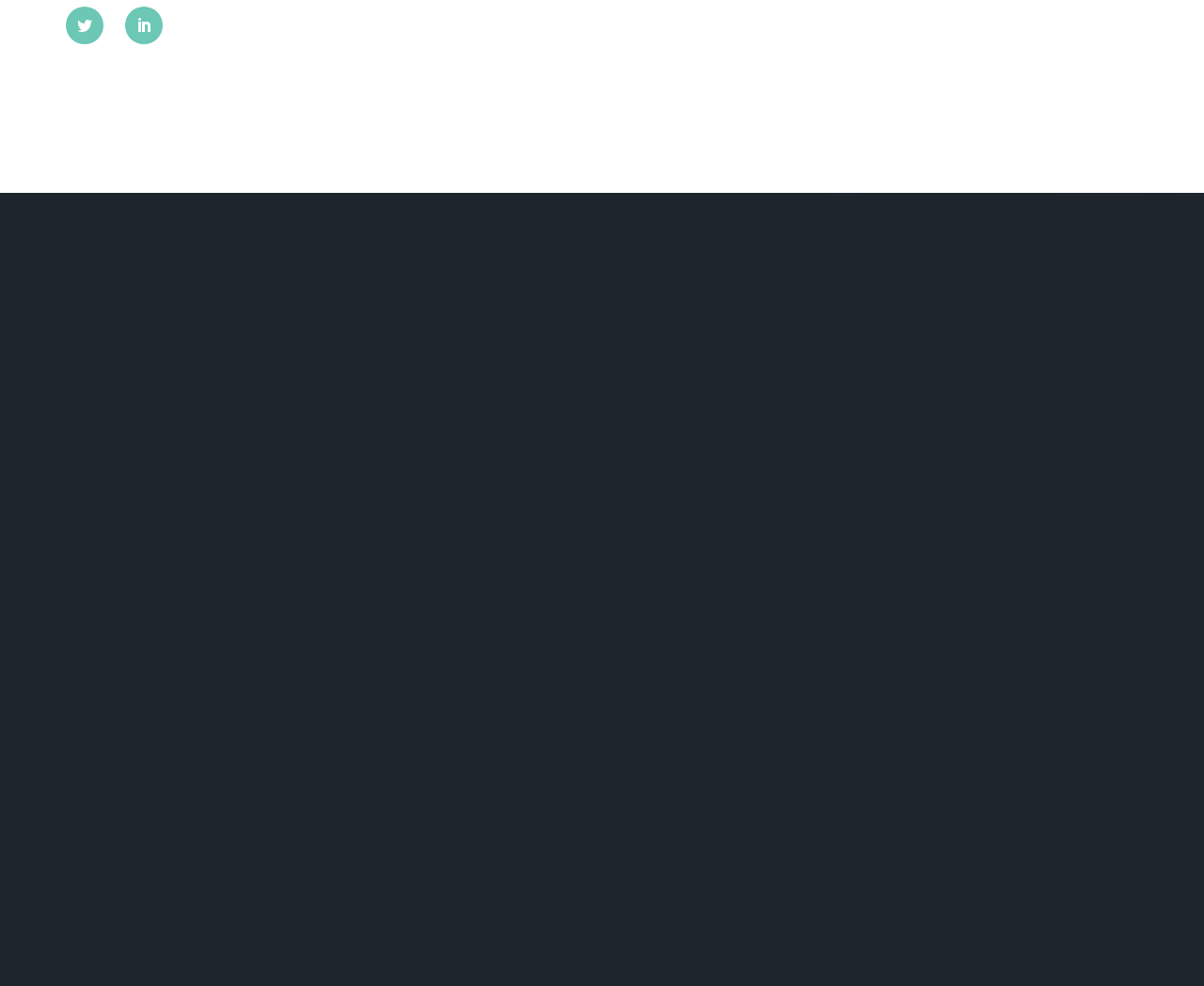Please identify the bounding box coordinates of the clickable area that will fulfill the following instruction: "Click the link to view contact information". The coordinates should be in the format of four float numbers between 0 and 1, i.e., [left, top, right, bottom].

[0.129, 0.342, 0.401, 0.396]